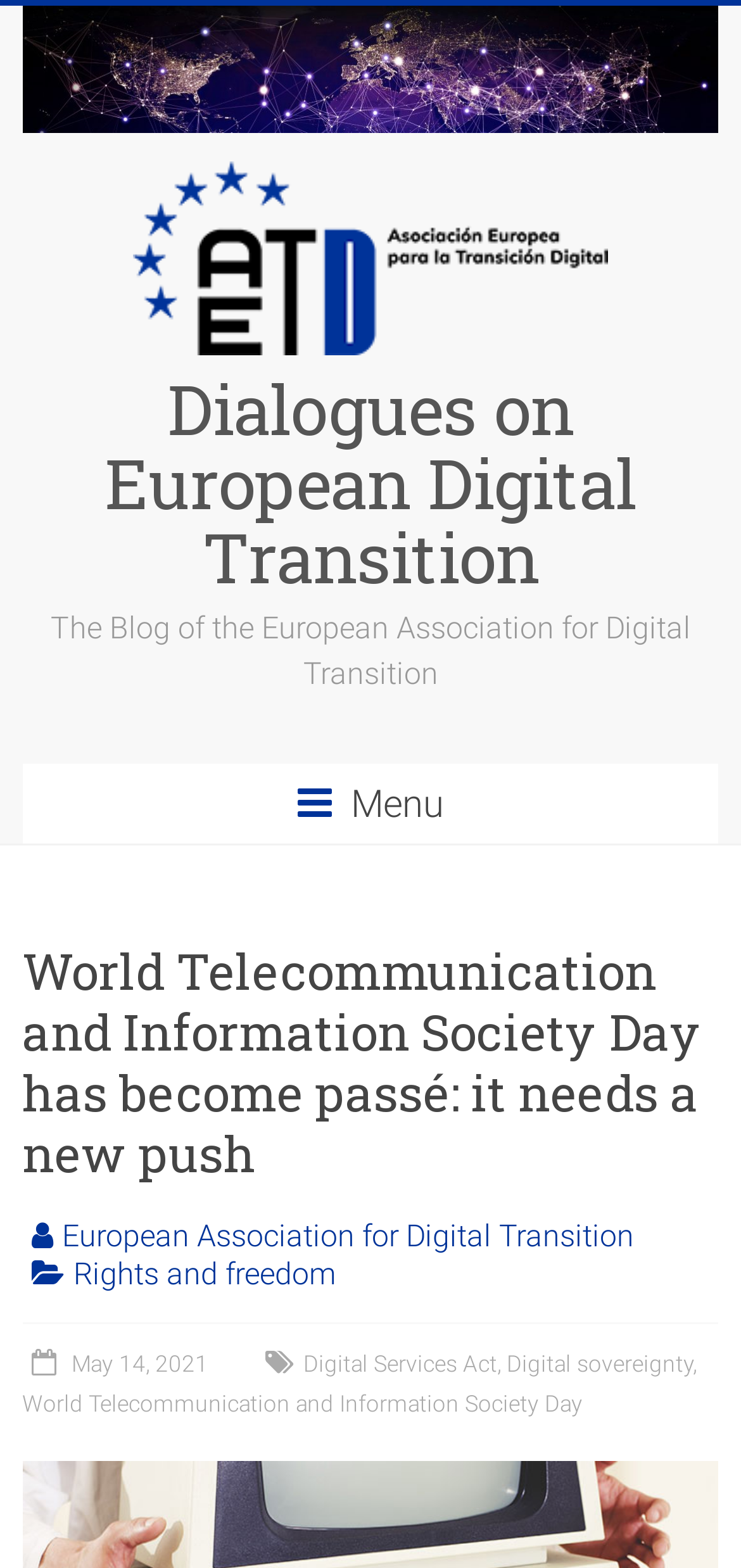With reference to the screenshot, provide a detailed response to the question below:
How many images are there on the webpage?

I counted the number of image elements on the webpage. There are two image elements: one with the bounding box coordinates [0.03, 0.004, 0.97, 0.084] and another with the bounding box coordinates [0.179, 0.103, 0.821, 0.226], both of which contain the text 'Dialogues on European Digital Transition'.